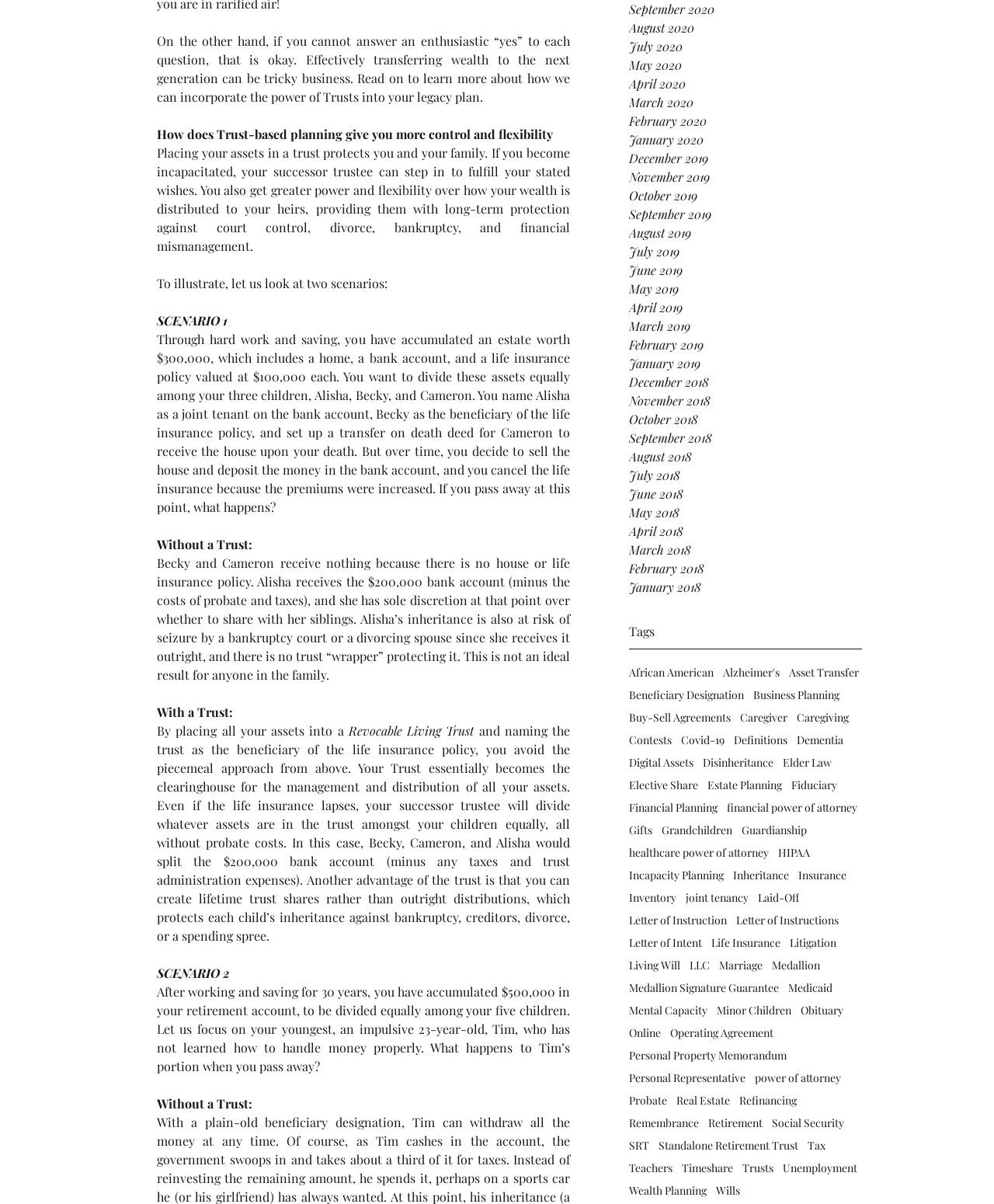Provide a brief response to the question below using a single word or phrase: 
What is the earliest month listed?

January 2018